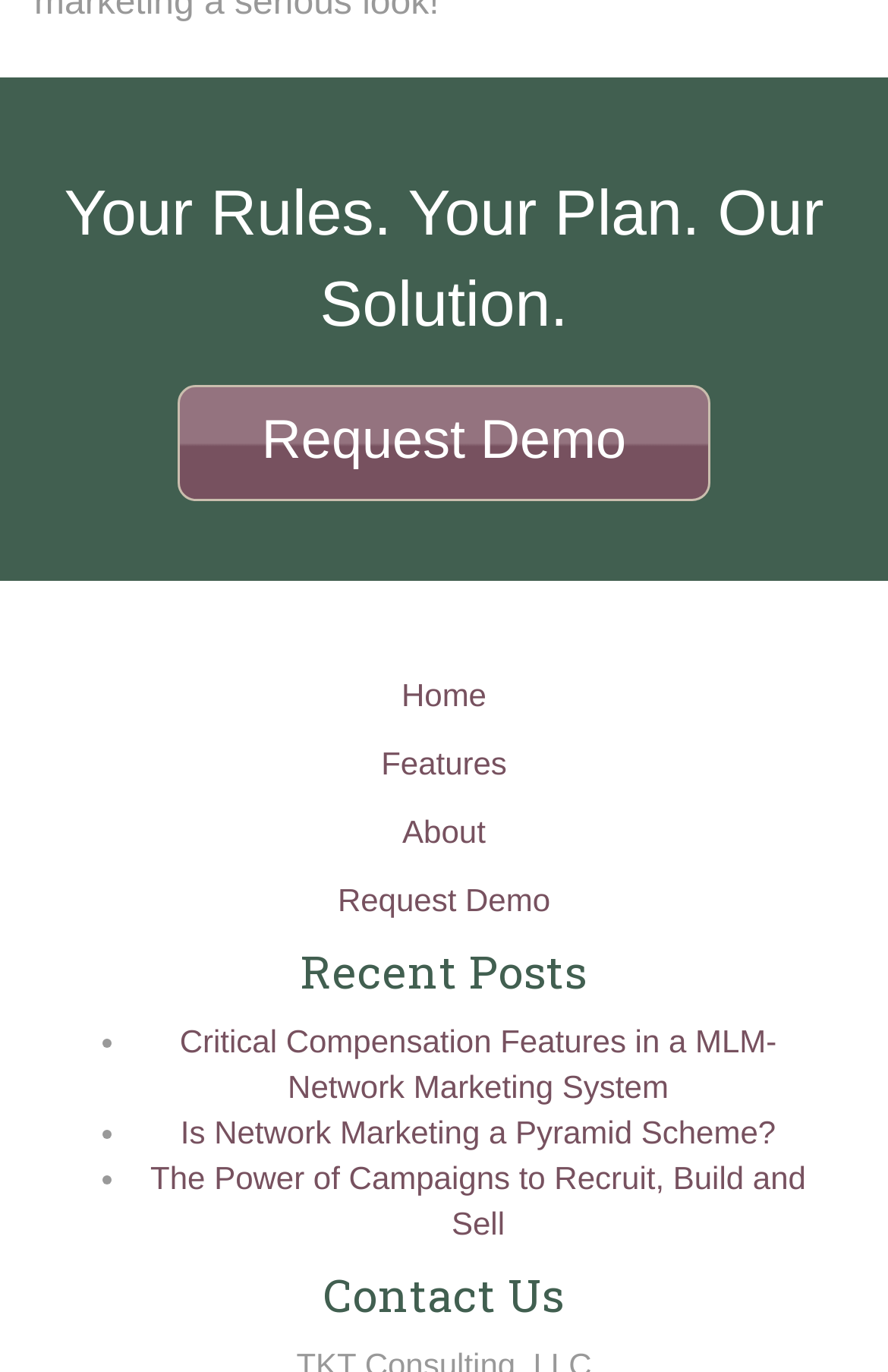Identify the bounding box coordinates of the area that should be clicked in order to complete the given instruction: "Read 'Critical Compensation Features in a MLM-Network Marketing System'". The bounding box coordinates should be four float numbers between 0 and 1, i.e., [left, top, right, bottom].

[0.202, 0.745, 0.875, 0.804]